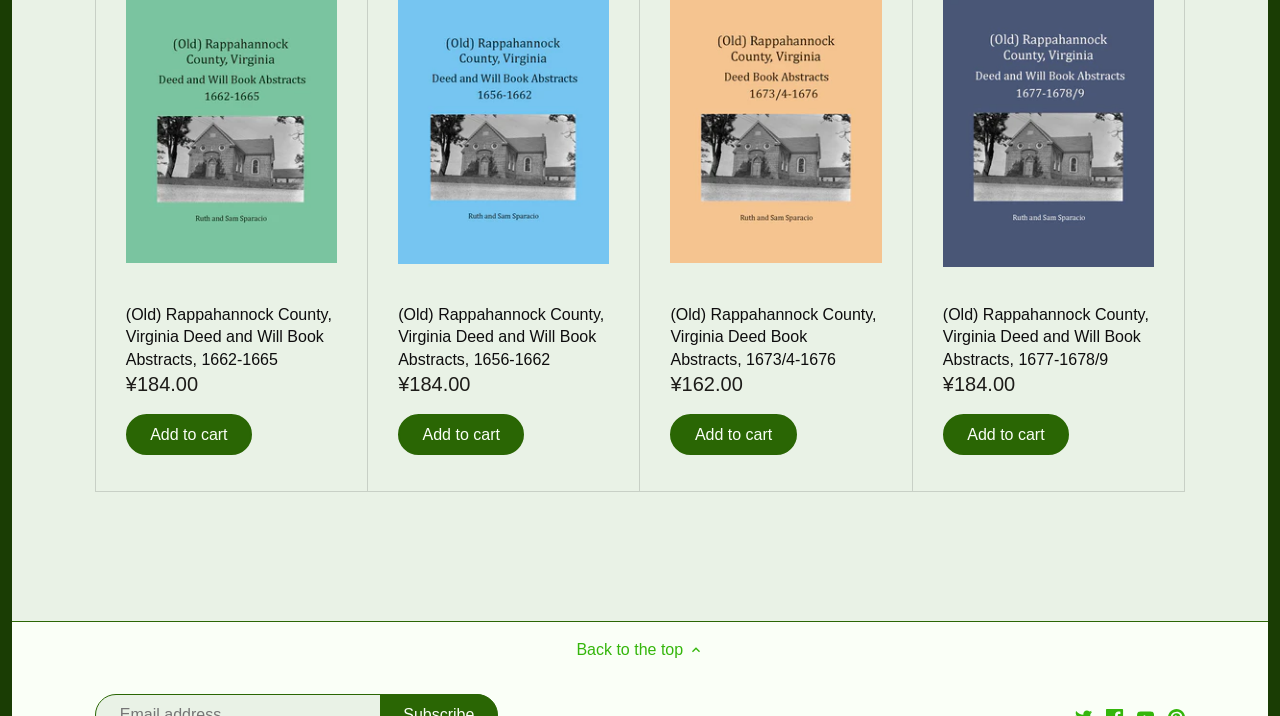Predict the bounding box of the UI element that fits this description: "Back to the top".

[0.45, 0.891, 0.55, 0.924]